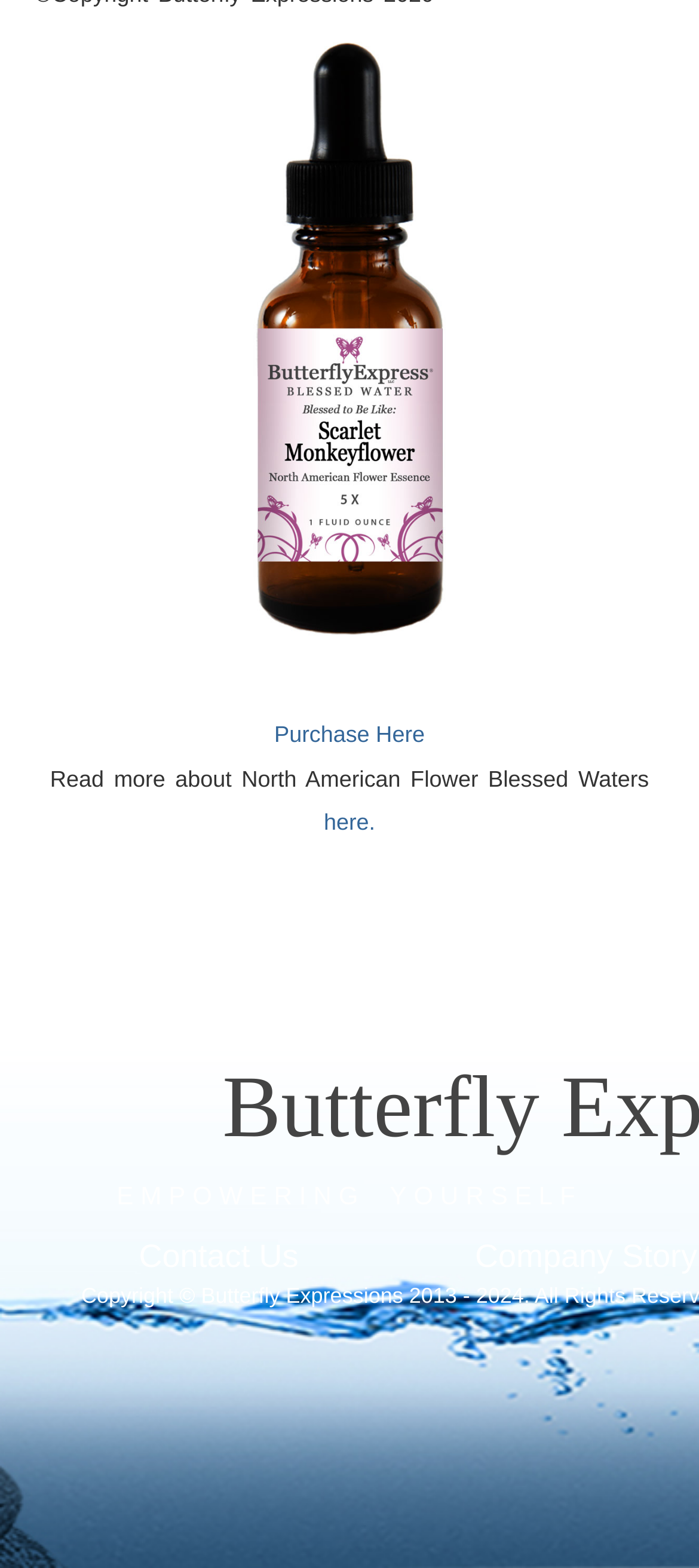What is the purpose of the 'Contact Us' link? Refer to the image and provide a one-word or short phrase answer.

To contact the website